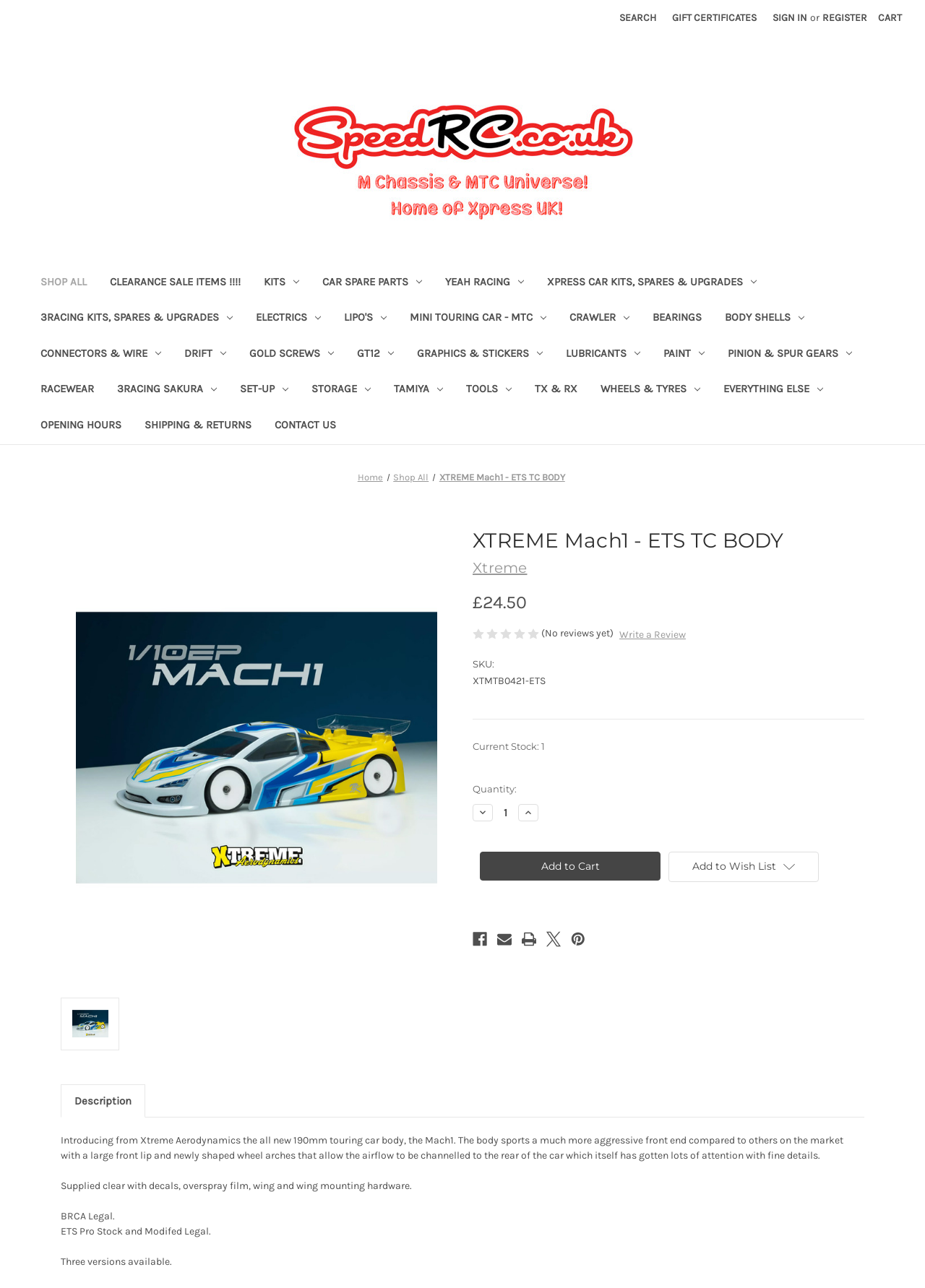Please identify the bounding box coordinates of the region to click in order to complete the task: "Sign in to your account". The coordinates must be four float numbers between 0 and 1, specified as [left, top, right, bottom].

[0.827, 0.0, 0.881, 0.027]